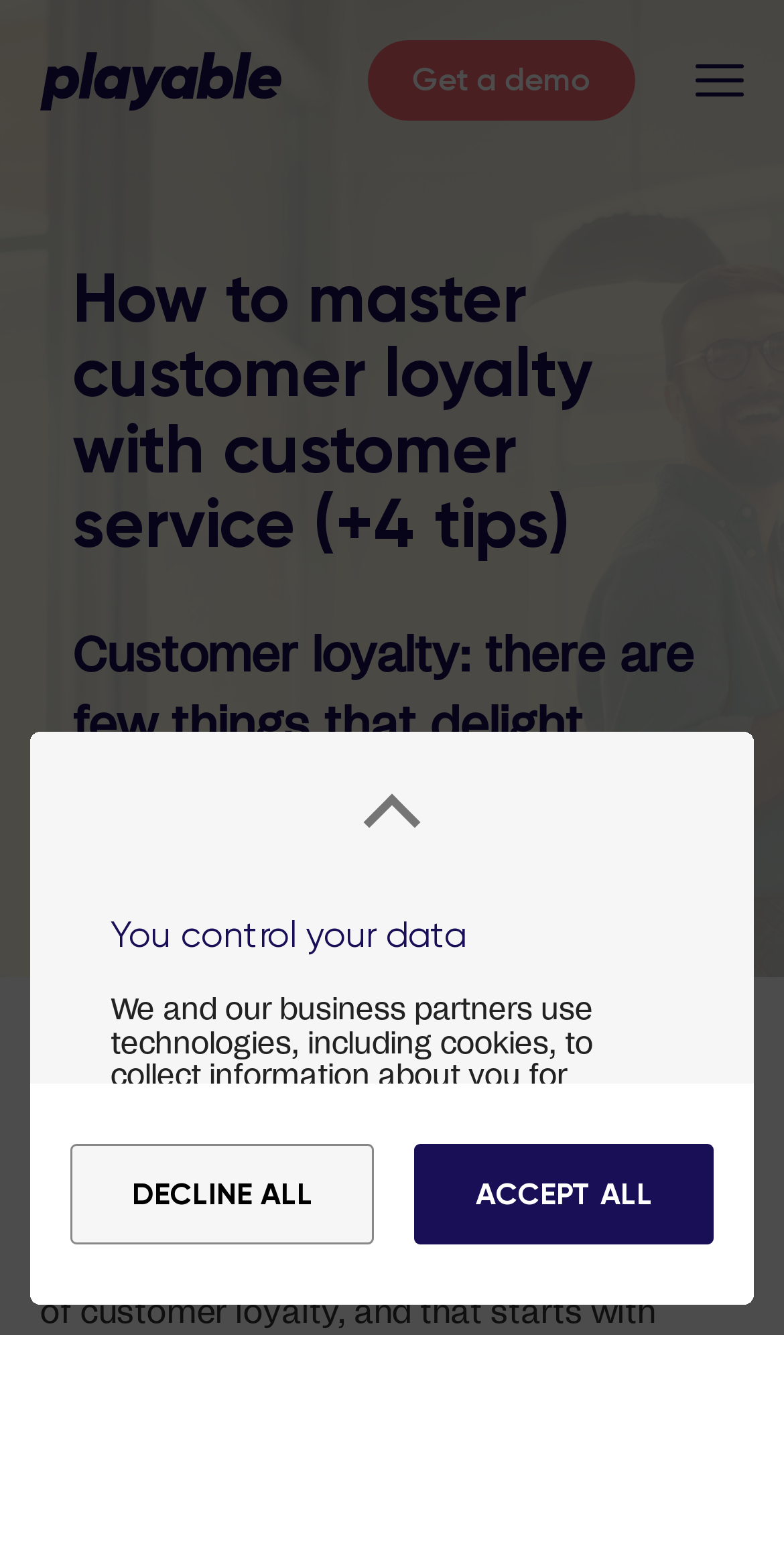Give a succinct answer to this question in a single word or phrase: 
What is the relationship between customer service and customer loyalty?

Customer service leads to customer loyalty